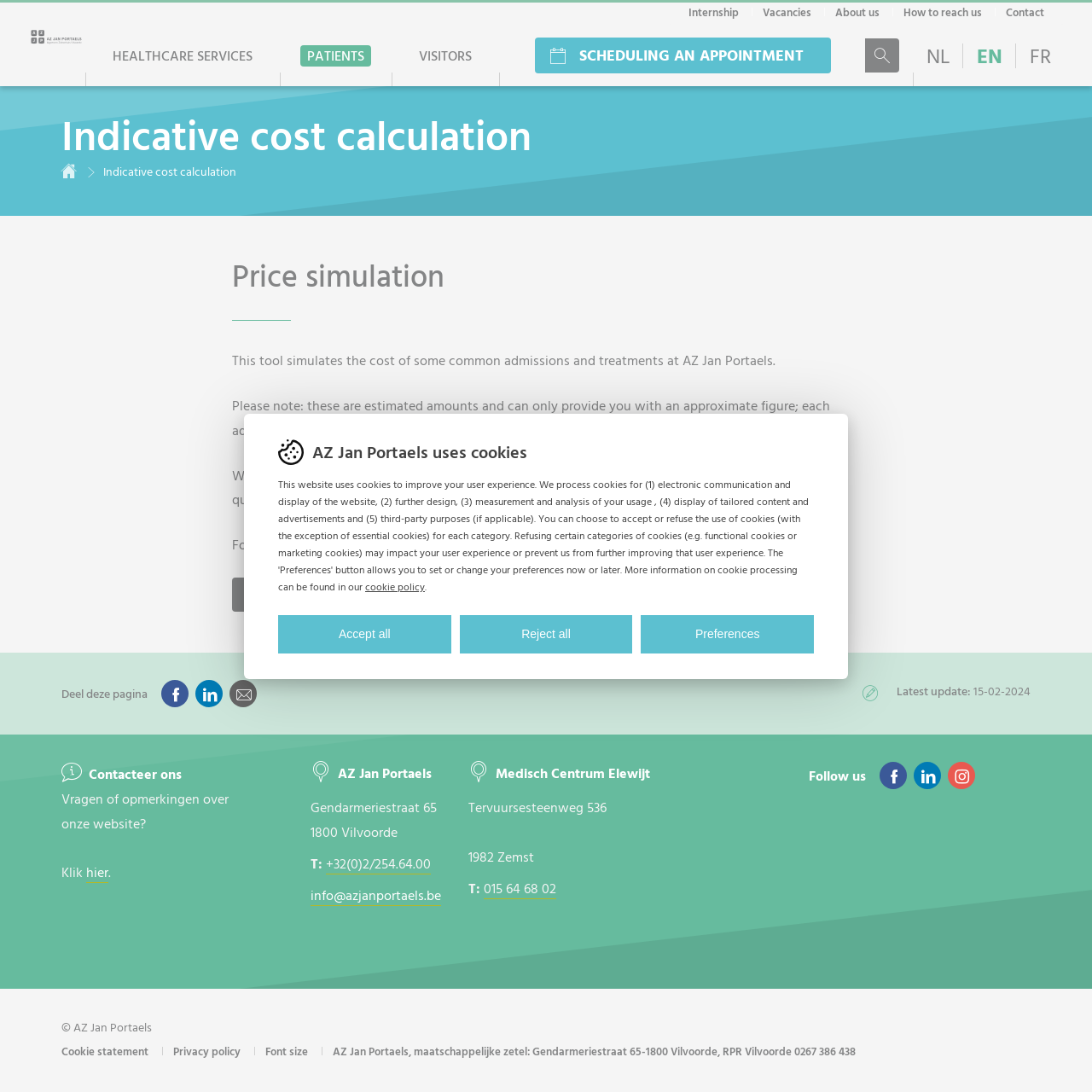Can you determine the main header of this webpage?

Indicative cost calculation